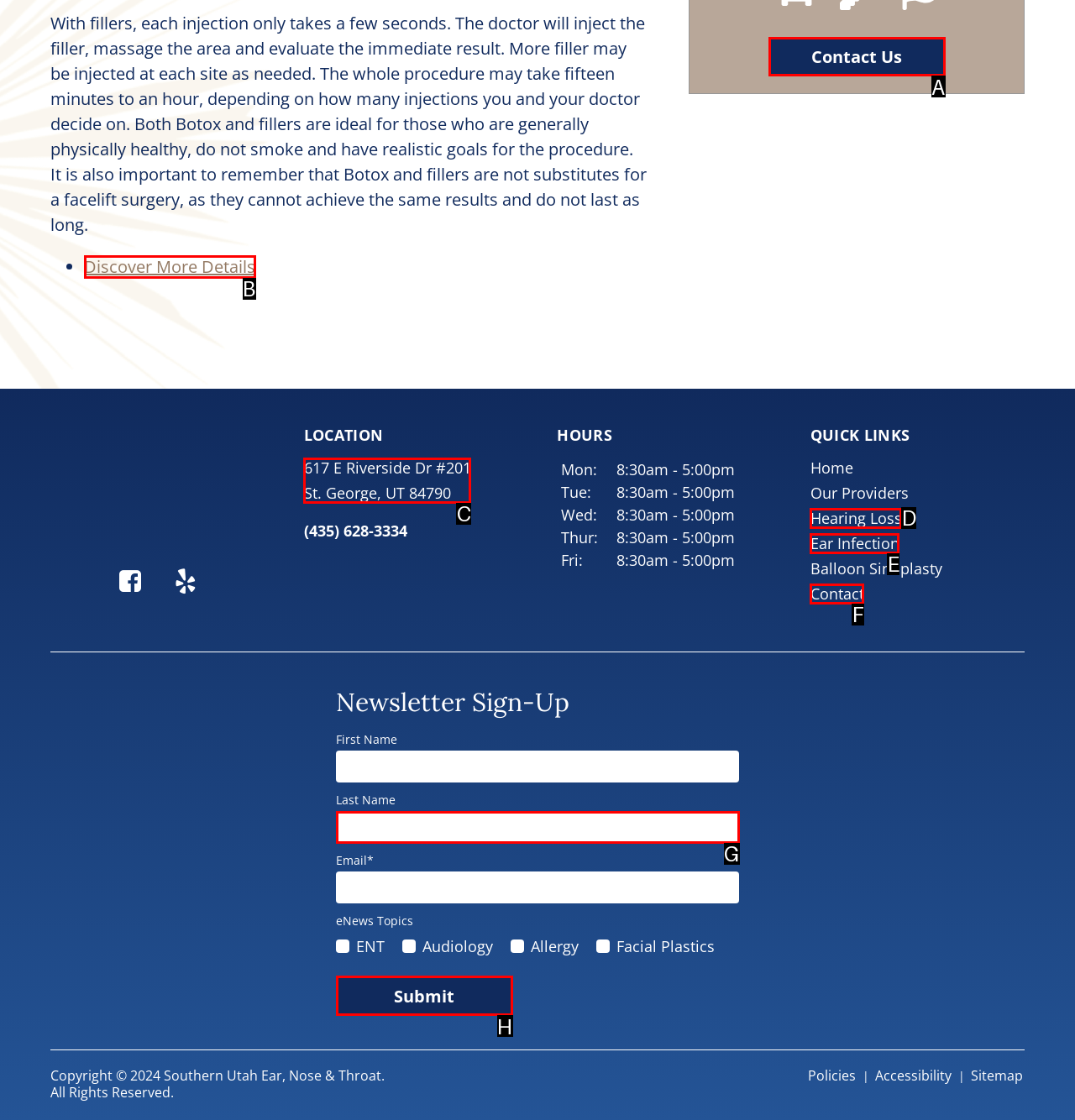Identify the letter of the UI element I need to click to carry out the following instruction: Contact us for more information

A